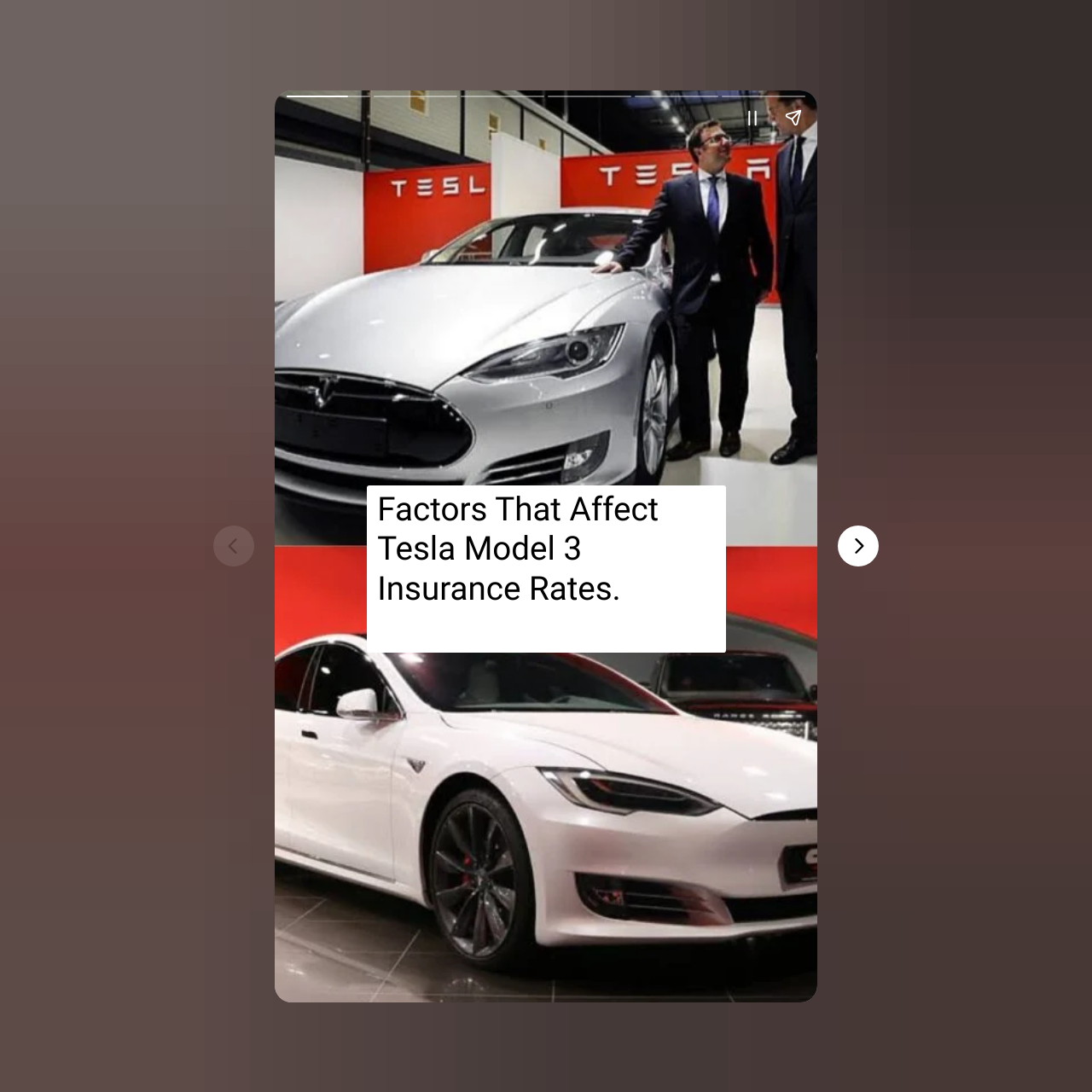Can you give a comprehensive explanation to the question given the content of the image?
What is the purpose of the 'Share story' button?

The 'Share story' button is likely intended to allow users to share the content of the webpage with others, possibly through social media or email.